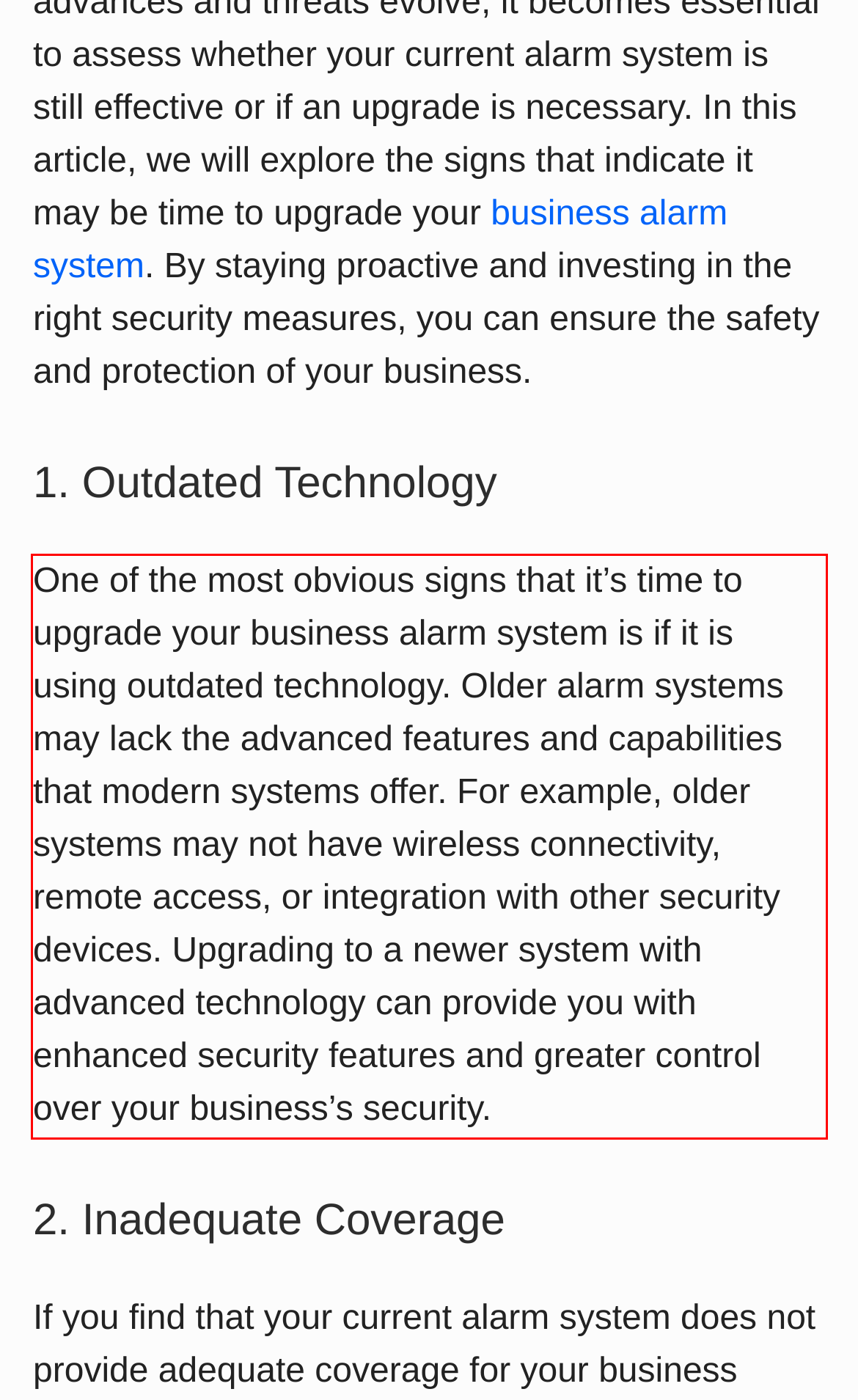From the screenshot of the webpage, locate the red bounding box and extract the text contained within that area.

One of the most obvious signs that it’s time to upgrade your business alarm system is if it is using outdated technology. Older alarm systems may lack the advanced features and capabilities that modern systems offer. For example, older systems may not have wireless connectivity, remote access, or integration with other security devices. Upgrading to a newer system with advanced technology can provide you with enhanced security features and greater control over your business’s security.